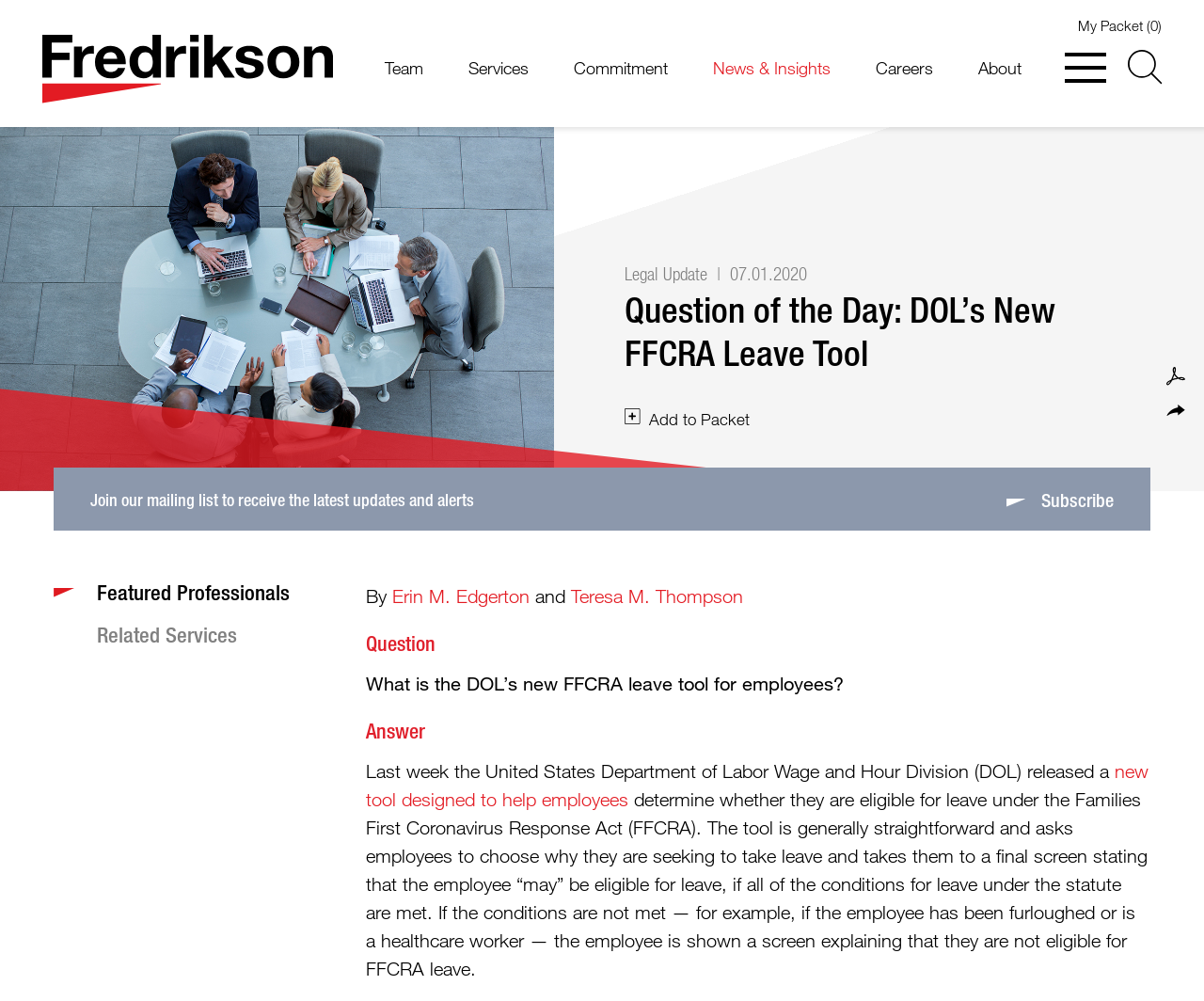Please reply with a single word or brief phrase to the question: 
How many authors are there for the article?

2